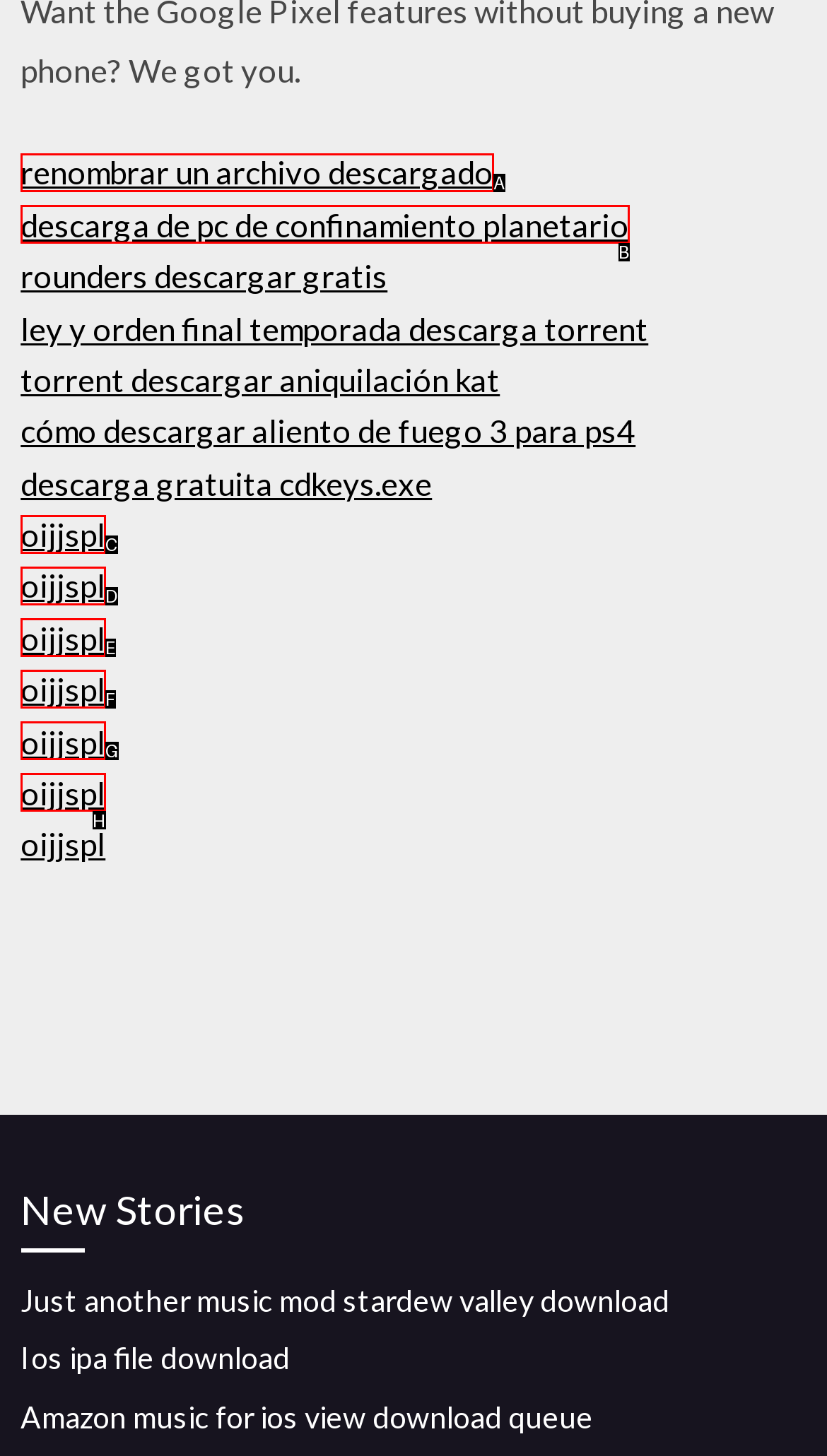Match the option to the description: oijjspl
State the letter of the correct option from the available choices.

E